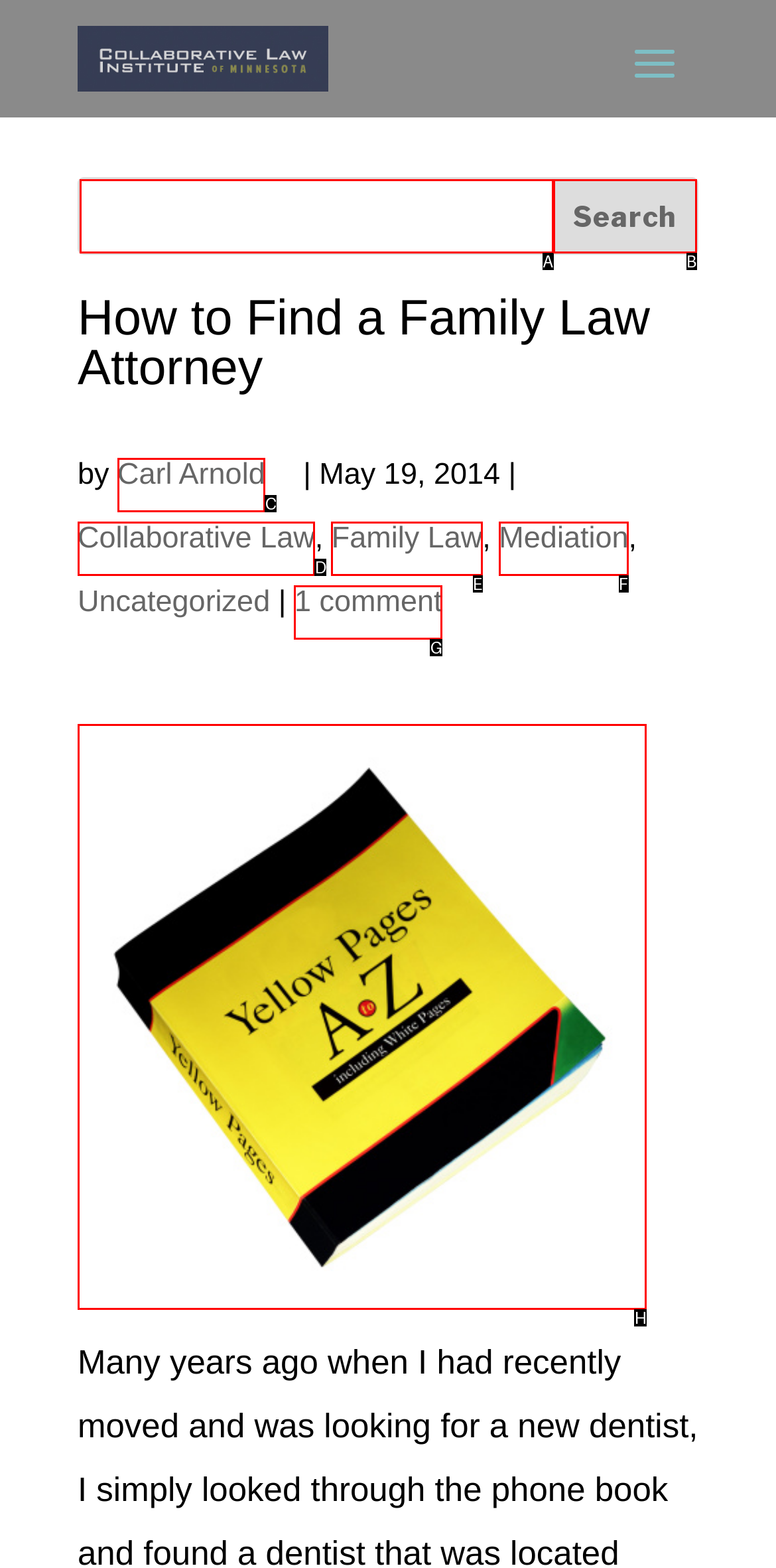Which HTML element should be clicked to perform the following task: view the image
Reply with the letter of the appropriate option.

H